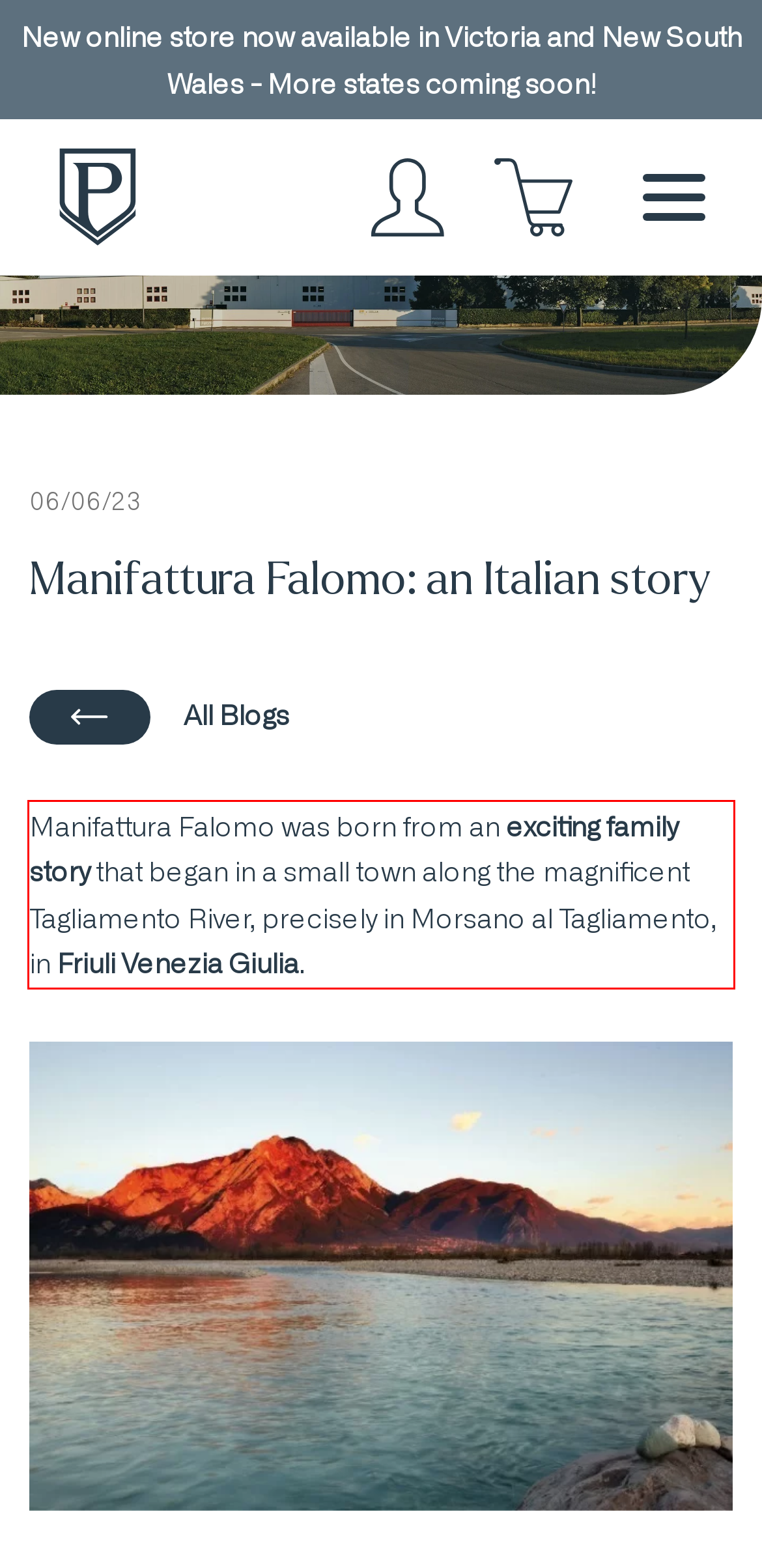You have a screenshot with a red rectangle around a UI element. Recognize and extract the text within this red bounding box using OCR.

Manifattura Falomo was born from an exciting family story that began in a small town along the magnificent Tagliamento River, precisely in Morsano al Tagliamento, in Friuli Venezia Giulia.